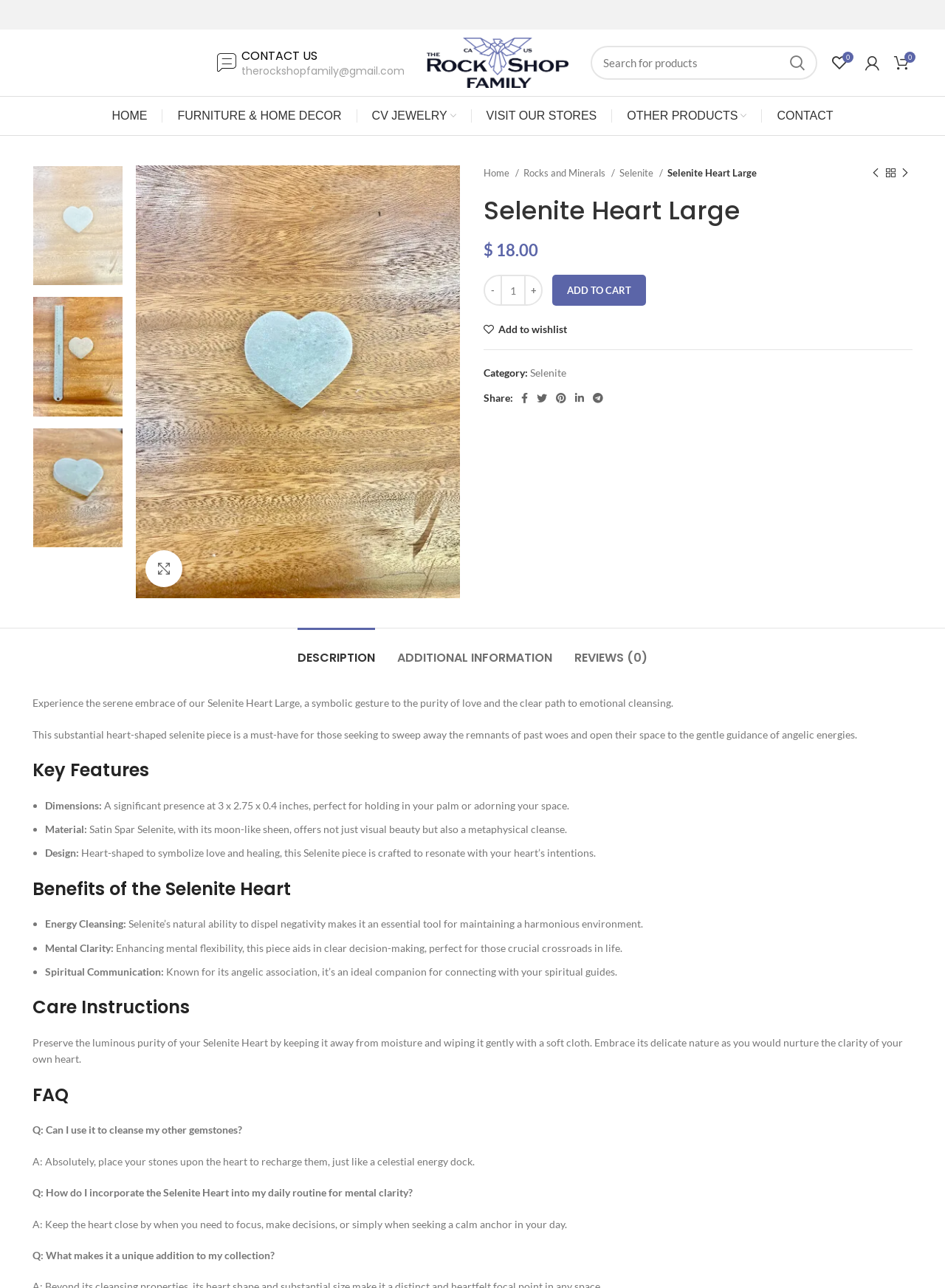Could you locate the bounding box coordinates for the section that should be clicked to accomplish this task: "Search for products".

[0.625, 0.036, 0.865, 0.062]